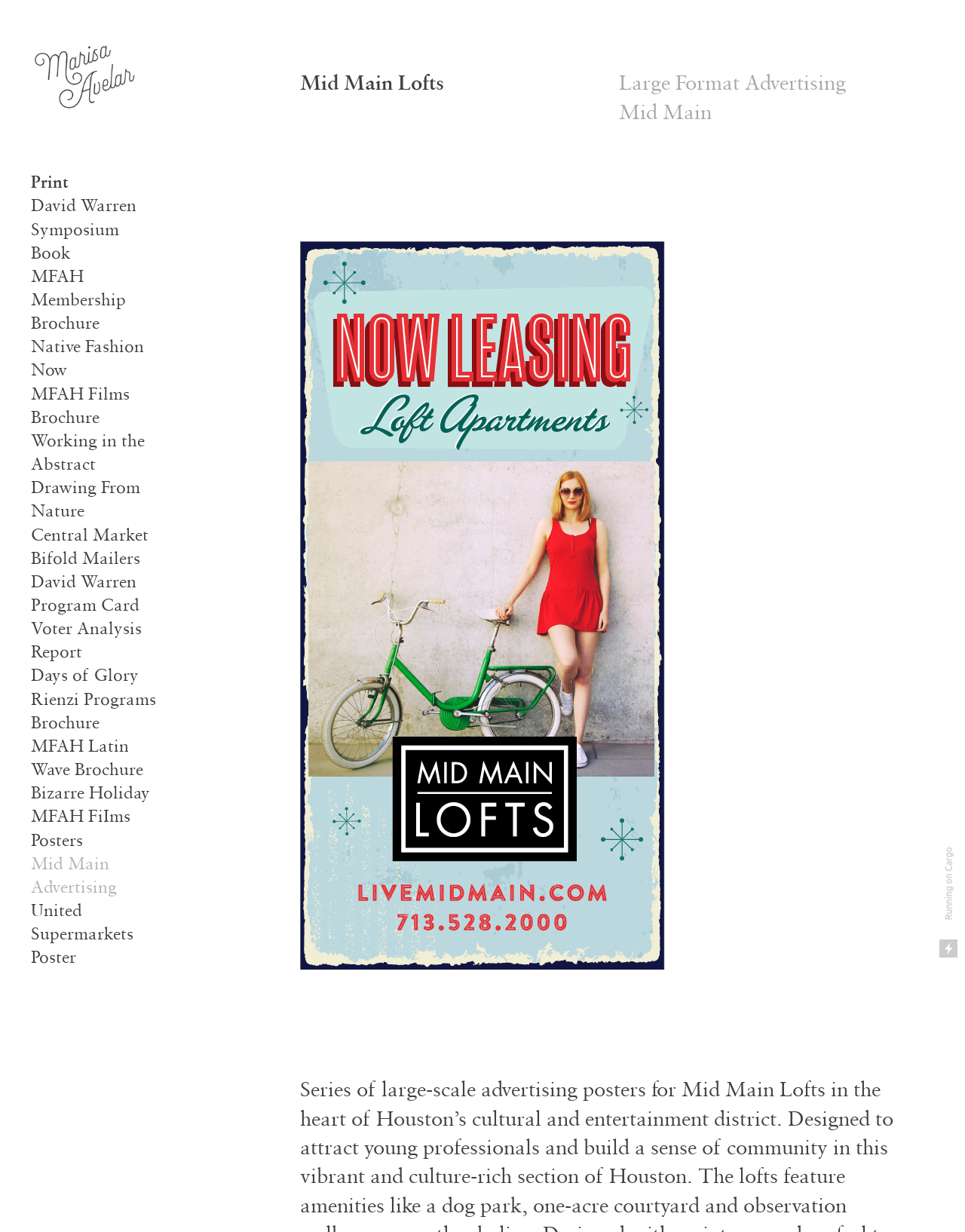Identify the bounding box coordinates of the region I need to click to complete this instruction: "Open Native Fashion Now".

[0.032, 0.273, 0.149, 0.309]